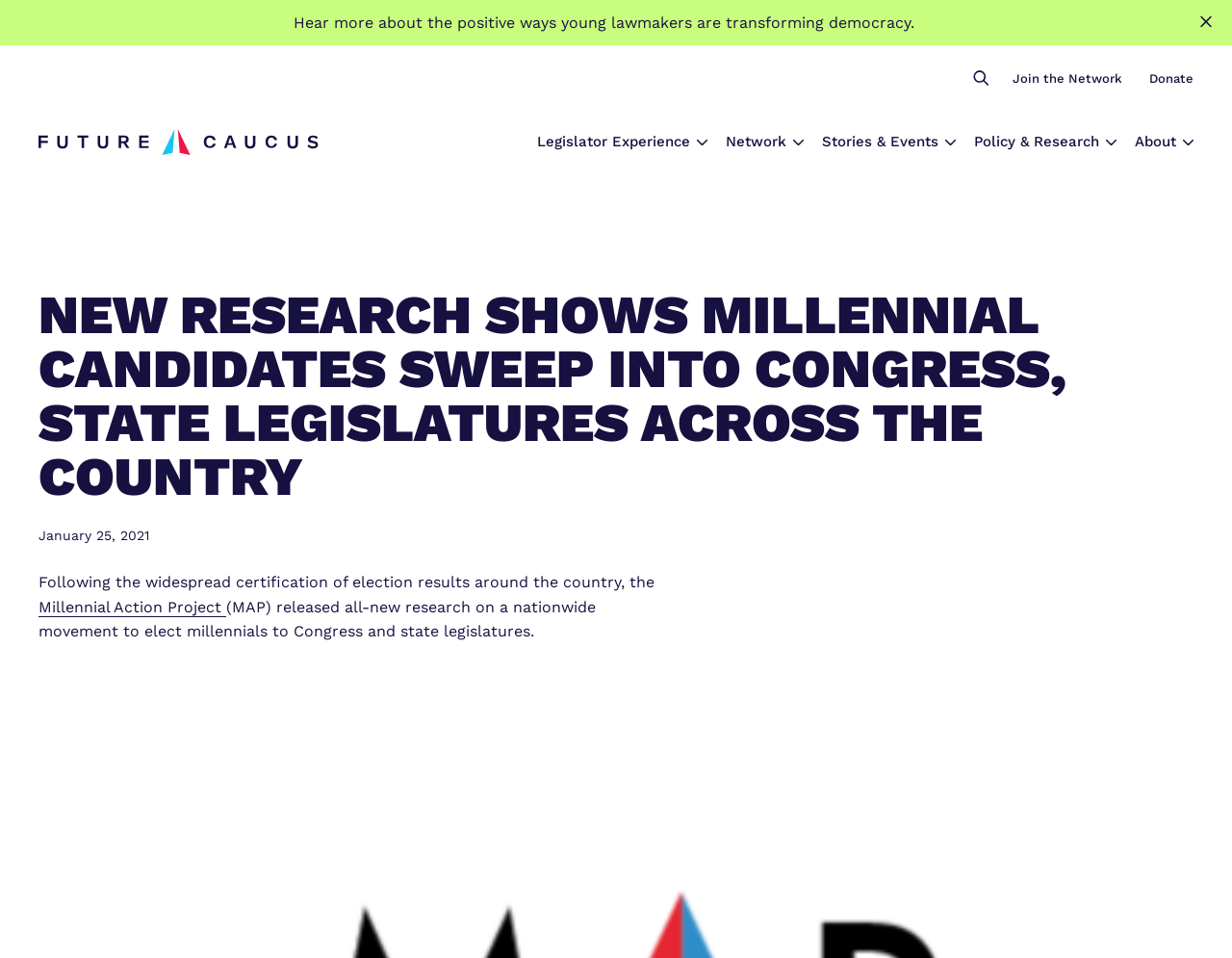Determine the bounding box of the UI element mentioned here: "Network". The coordinates must be in the format [left, top, right, bottom] with values ranging from 0 to 1.

[0.584, 0.135, 0.644, 0.161]